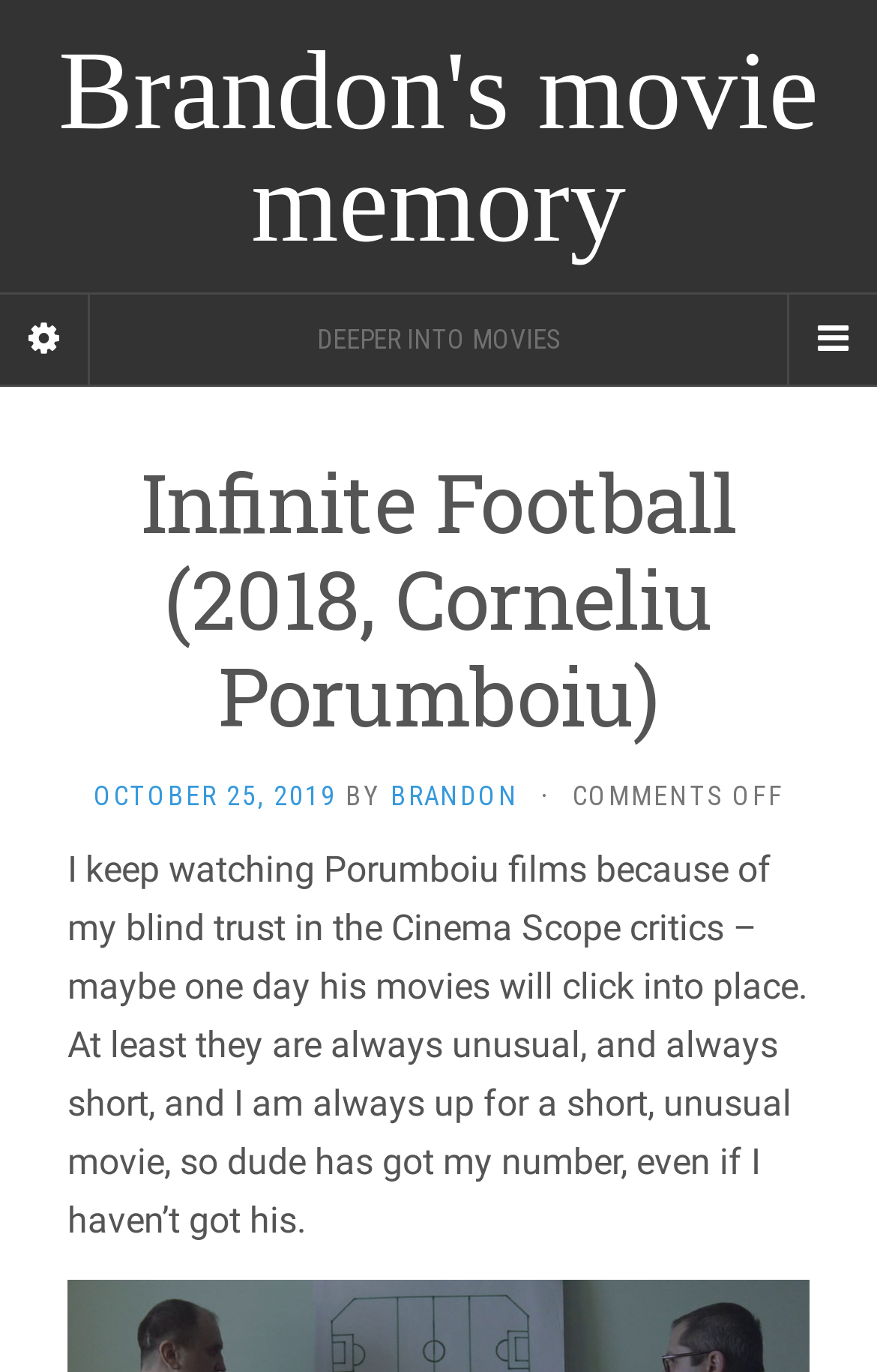Give a one-word or one-phrase response to the question: 
What is the name of the movie being discussed?

Infinite Football